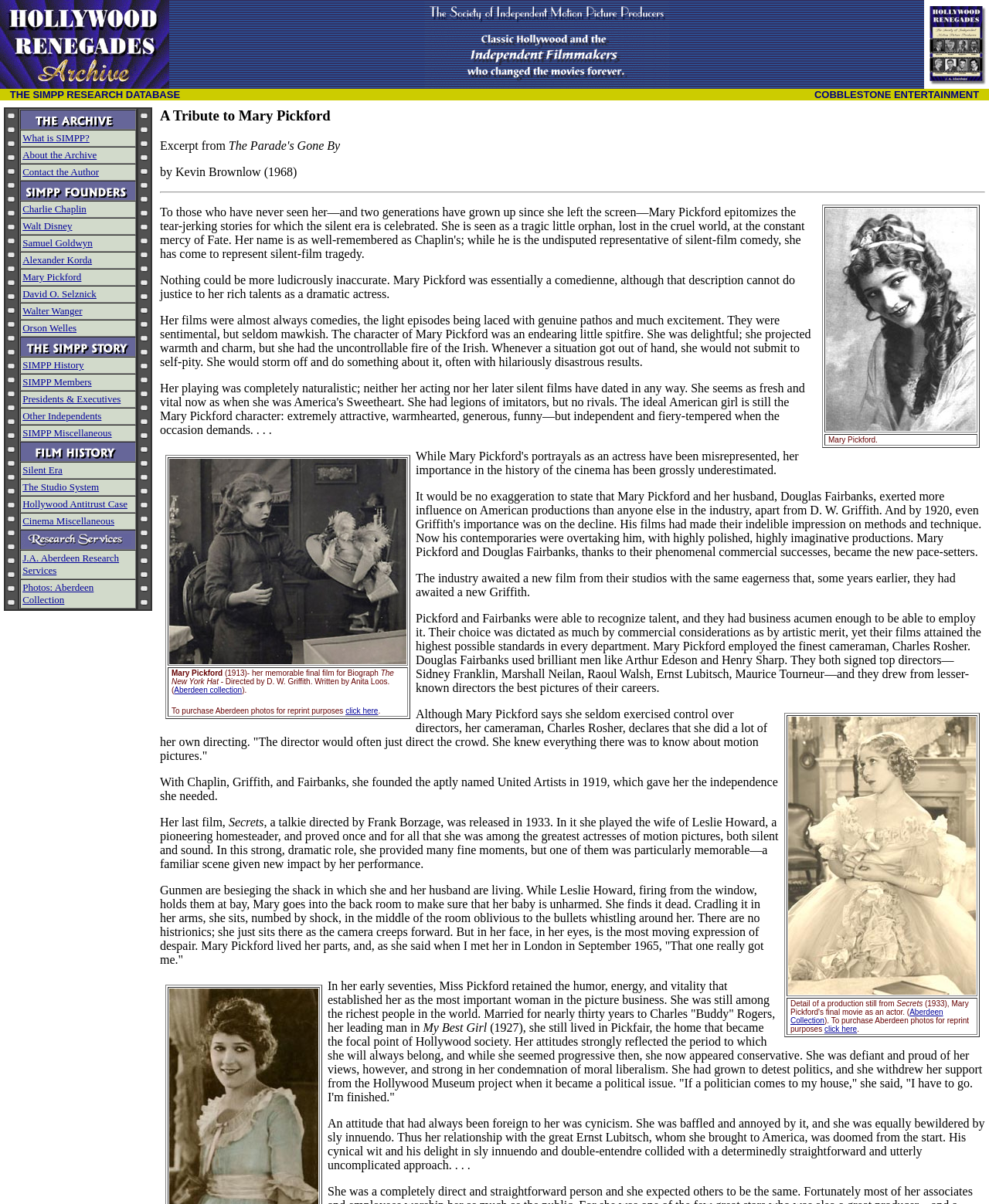Locate the bounding box coordinates of the element to click to perform the following action: 'Contact the author'. The coordinates should be given as four float values between 0 and 1, in the form of [left, top, right, bottom].

[0.023, 0.138, 0.1, 0.148]